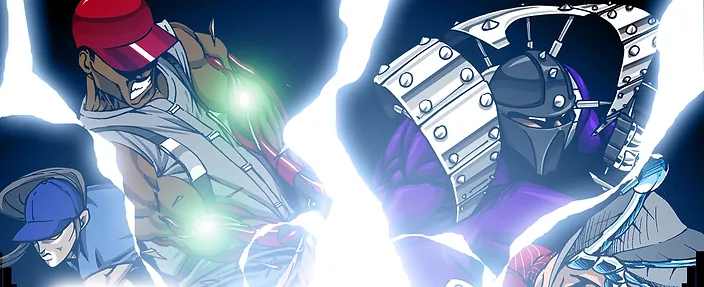Respond with a single word or short phrase to the following question: 
What has replaced sports in the future?

virtual gaming